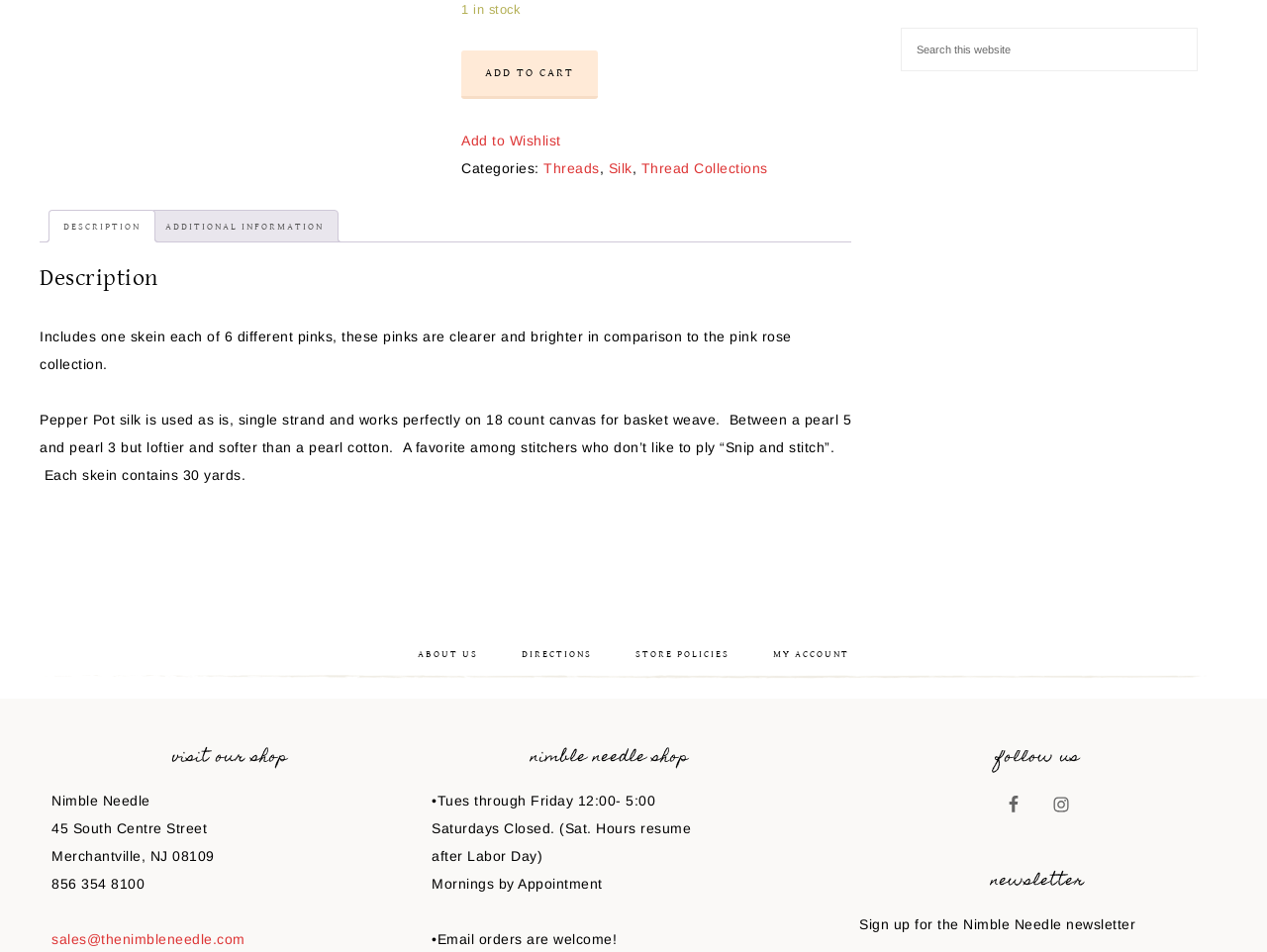Please provide the bounding box coordinates for the UI element as described: "About Us". The coordinates must be four floats between 0 and 1, represented as [left, top, right, bottom].

[0.314, 0.661, 0.393, 0.713]